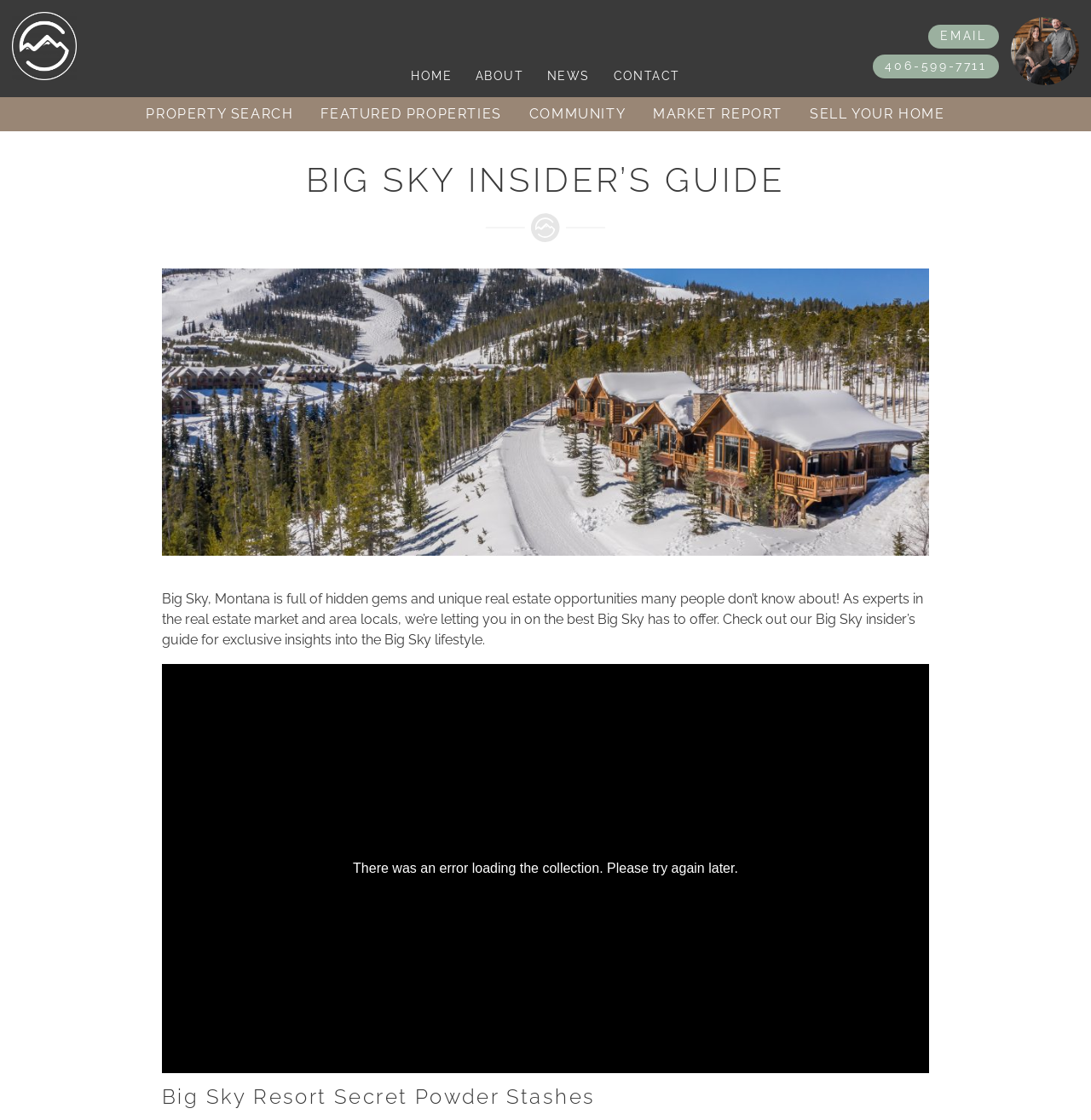Please identify the bounding box coordinates of the clickable region that I should interact with to perform the following instruction: "check market report". The coordinates should be expressed as four float numbers between 0 and 1, i.e., [left, top, right, bottom].

[0.586, 0.087, 0.73, 0.117]